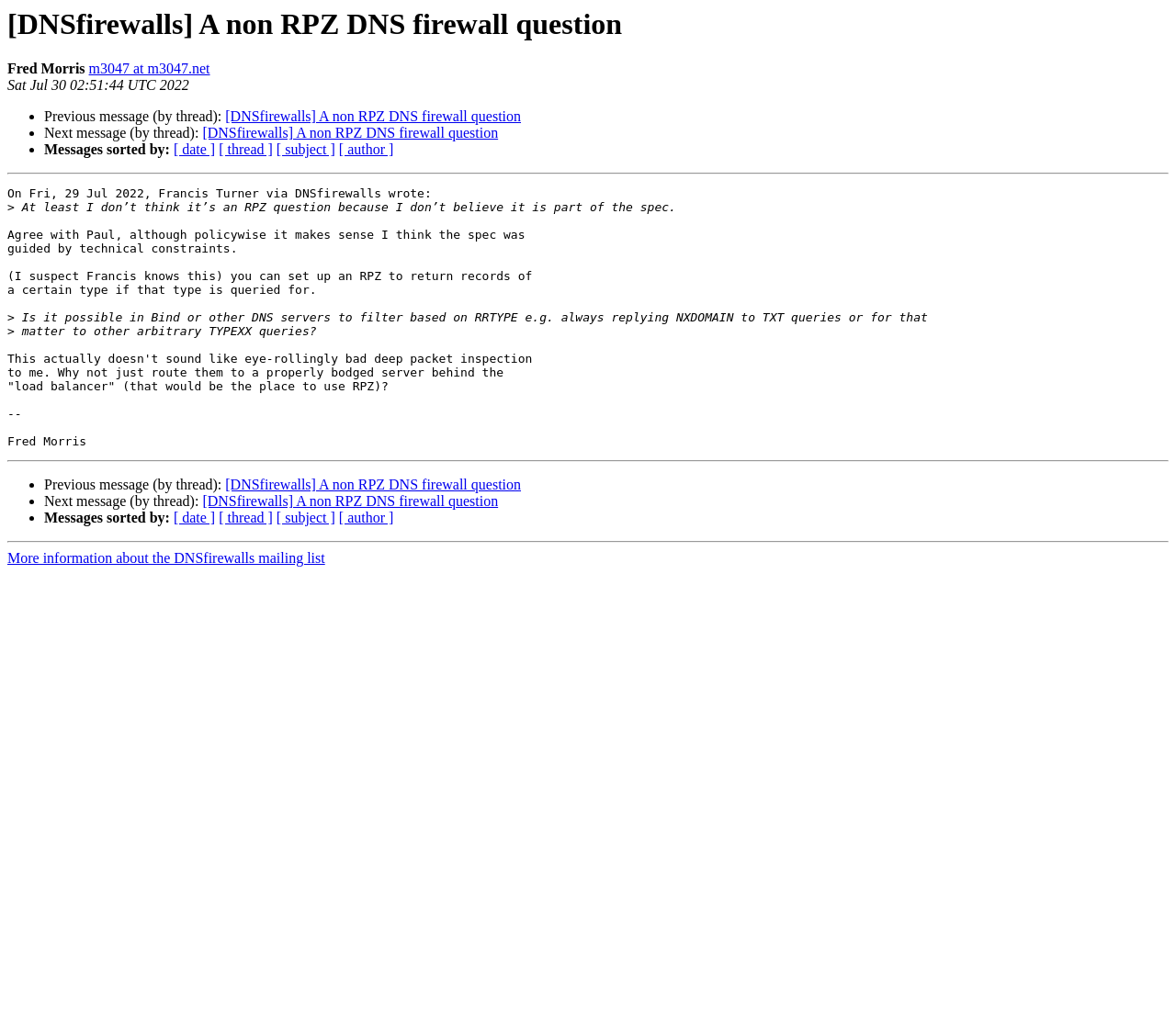Locate the bounding box coordinates of the area to click to fulfill this instruction: "View more information about the DNSfirewalls mailing list". The bounding box should be presented as four float numbers between 0 and 1, in the order [left, top, right, bottom].

[0.006, 0.543, 0.276, 0.559]